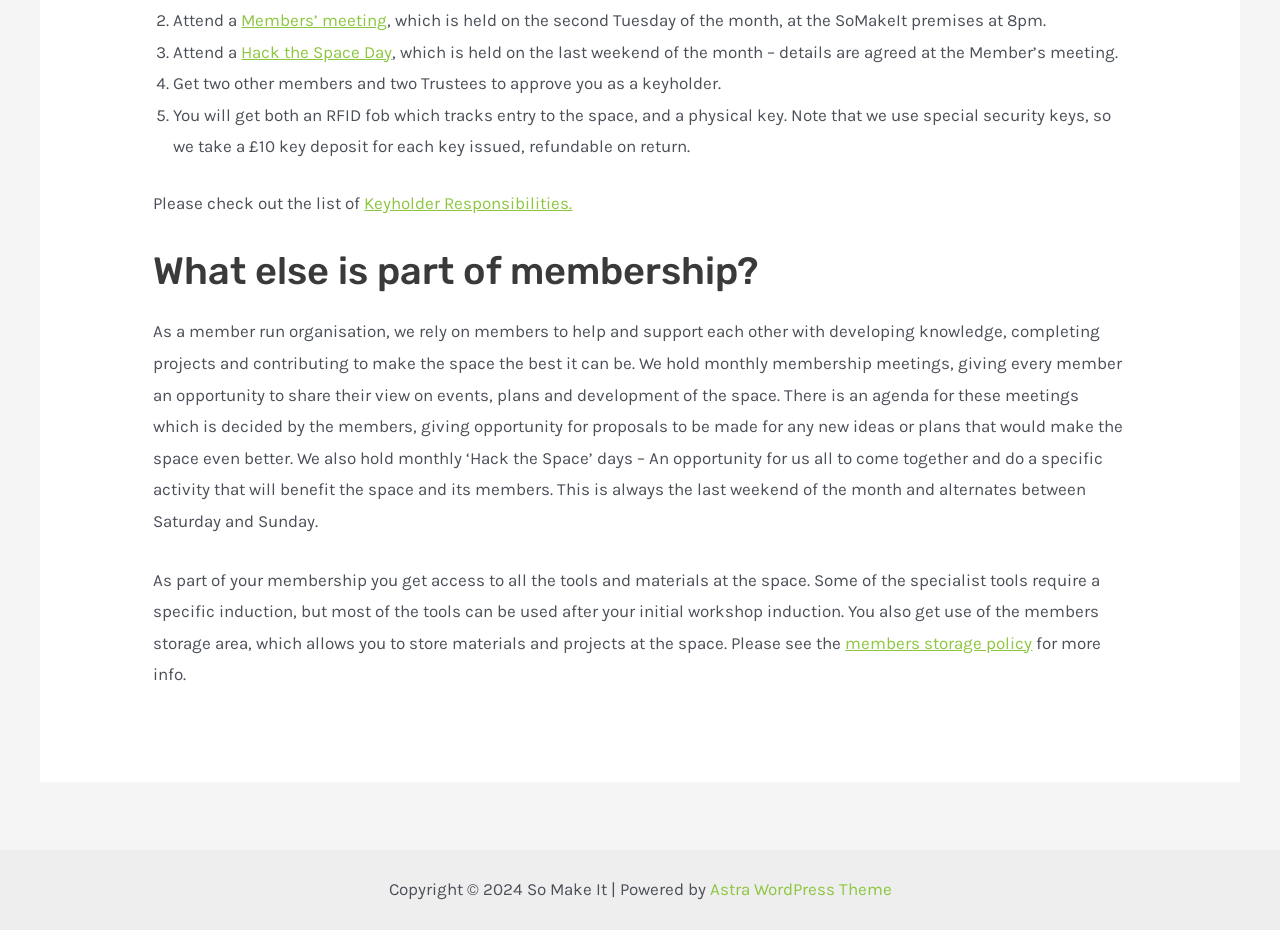What is the refundable deposit for each key issued?
Based on the screenshot, respond with a single word or phrase.

£10